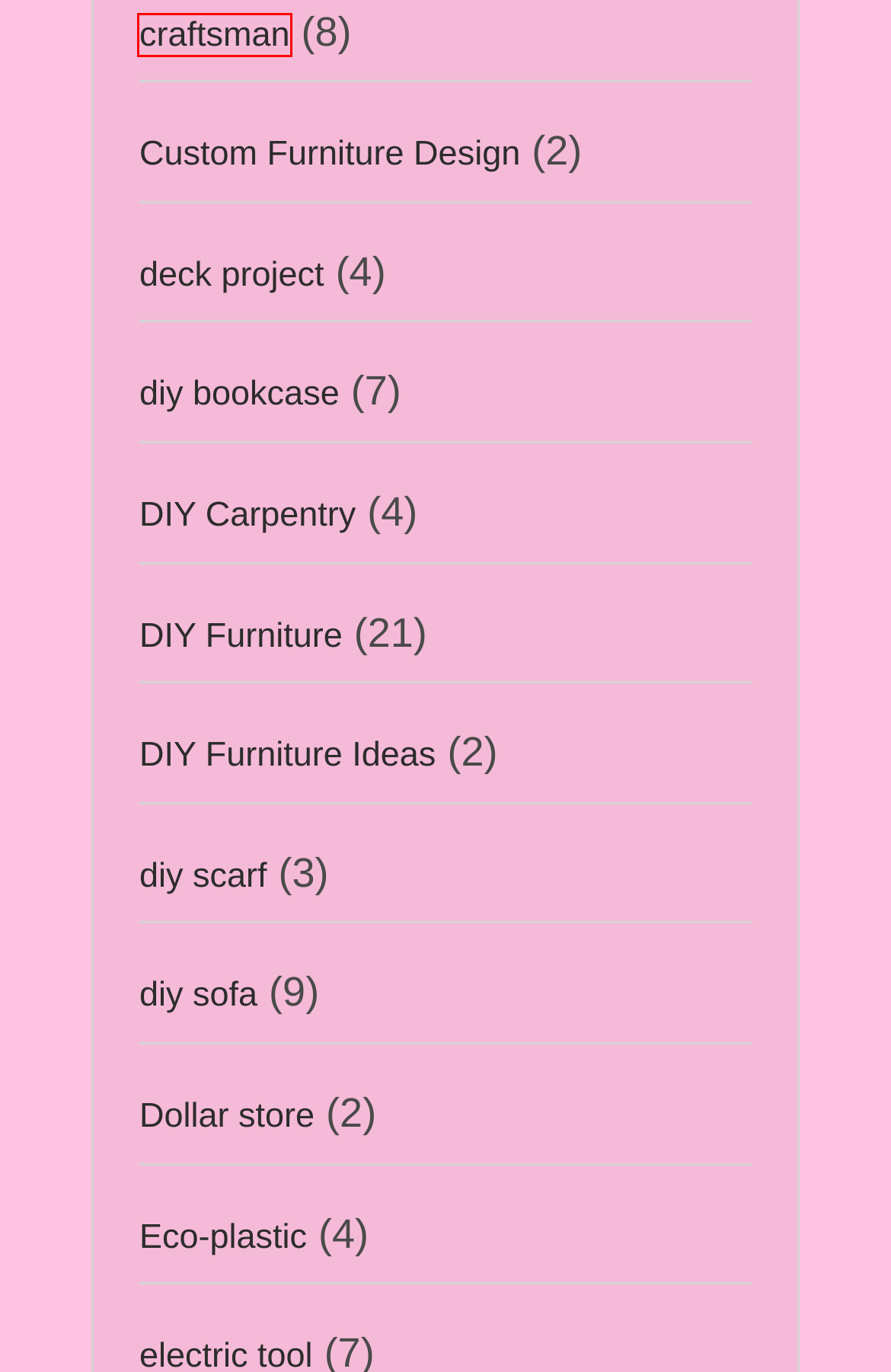View the screenshot of the webpage containing a red bounding box around a UI element. Select the most fitting webpage description for the new page shown after the element in the red bounding box is clicked. Here are the candidates:
A. DIY Furniture - DIY Furniture Workshop
B. DIY Carpentry - DIY Furniture Workshop
C. Dollar store - DIY Furniture Workshop
D. craftsman - DIY Furniture Workshop
E. diy scarf - DIY Furniture Workshop
F. diy sofa - DIY Furniture Workshop
G. Eco-plastic - DIY Furniture Workshop
H. diy bookcase - DIY Furniture Workshop

D